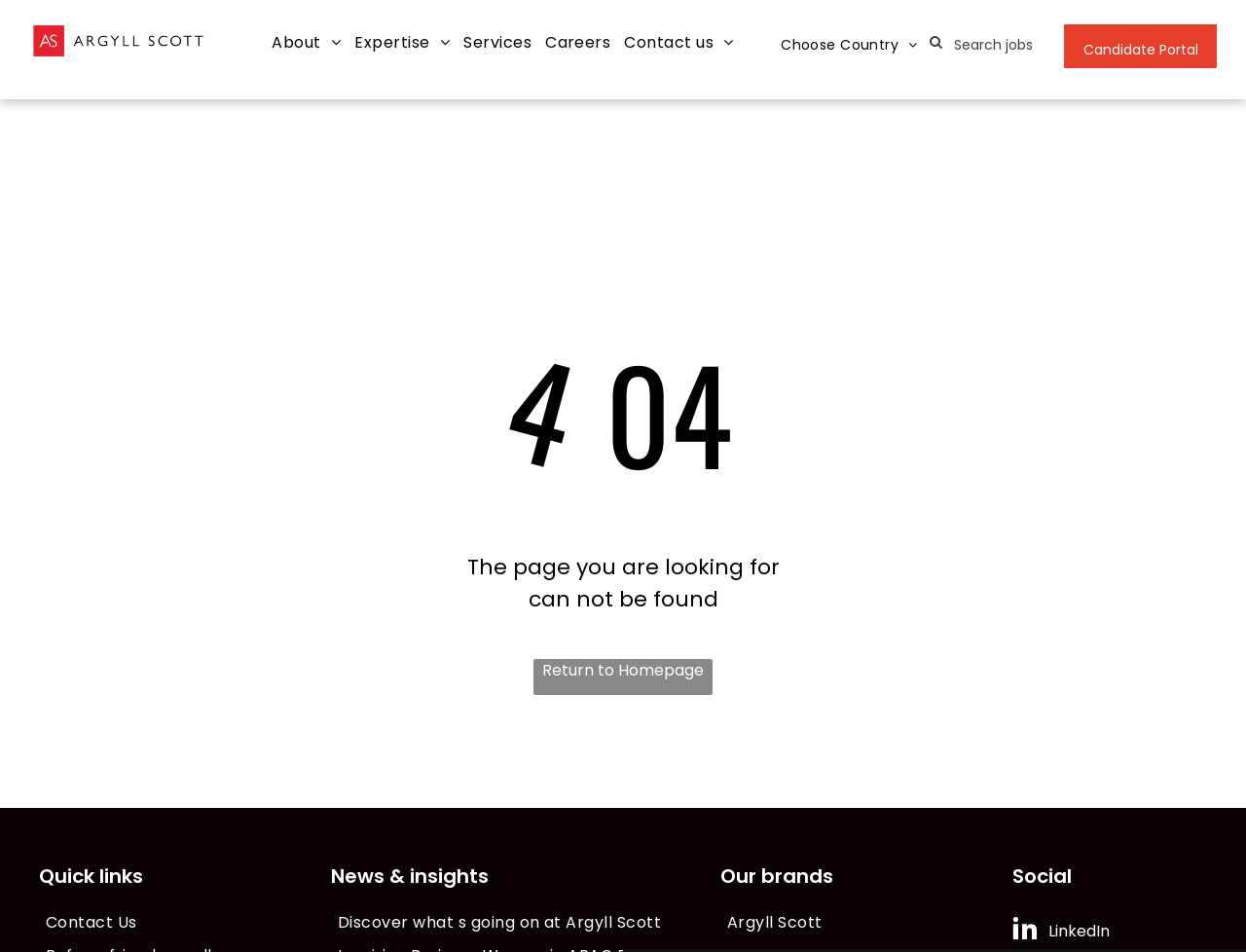Determine the bounding box coordinates of the clickable element to complete this instruction: "View Careers". Provide the coordinates in the format of four float numbers between 0 and 1, [left, top, right, bottom].

[0.432, 0.028, 0.496, 0.064]